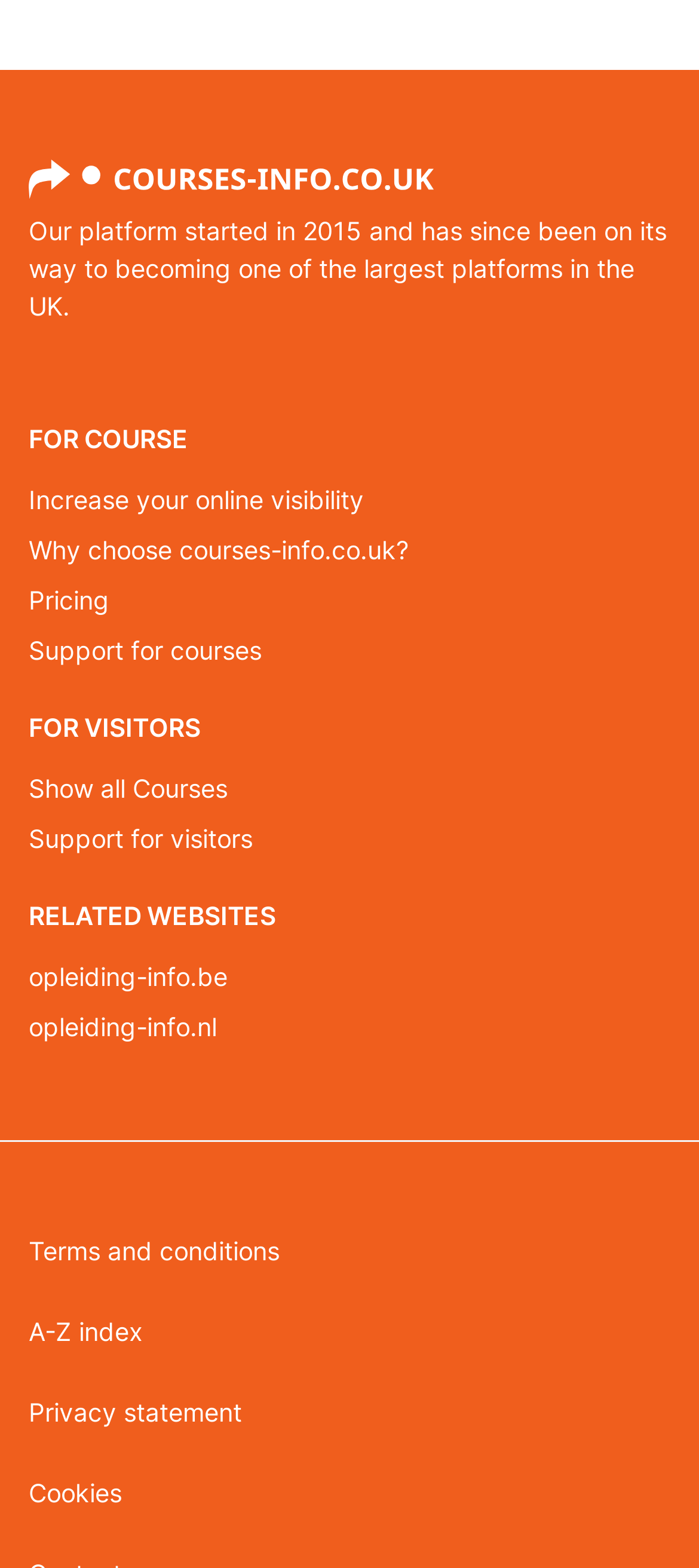Please find and report the bounding box coordinates of the element to click in order to perform the following action: "View all courses". The coordinates should be expressed as four float numbers between 0 and 1, in the format [left, top, right, bottom].

[0.041, 0.486, 0.959, 0.518]